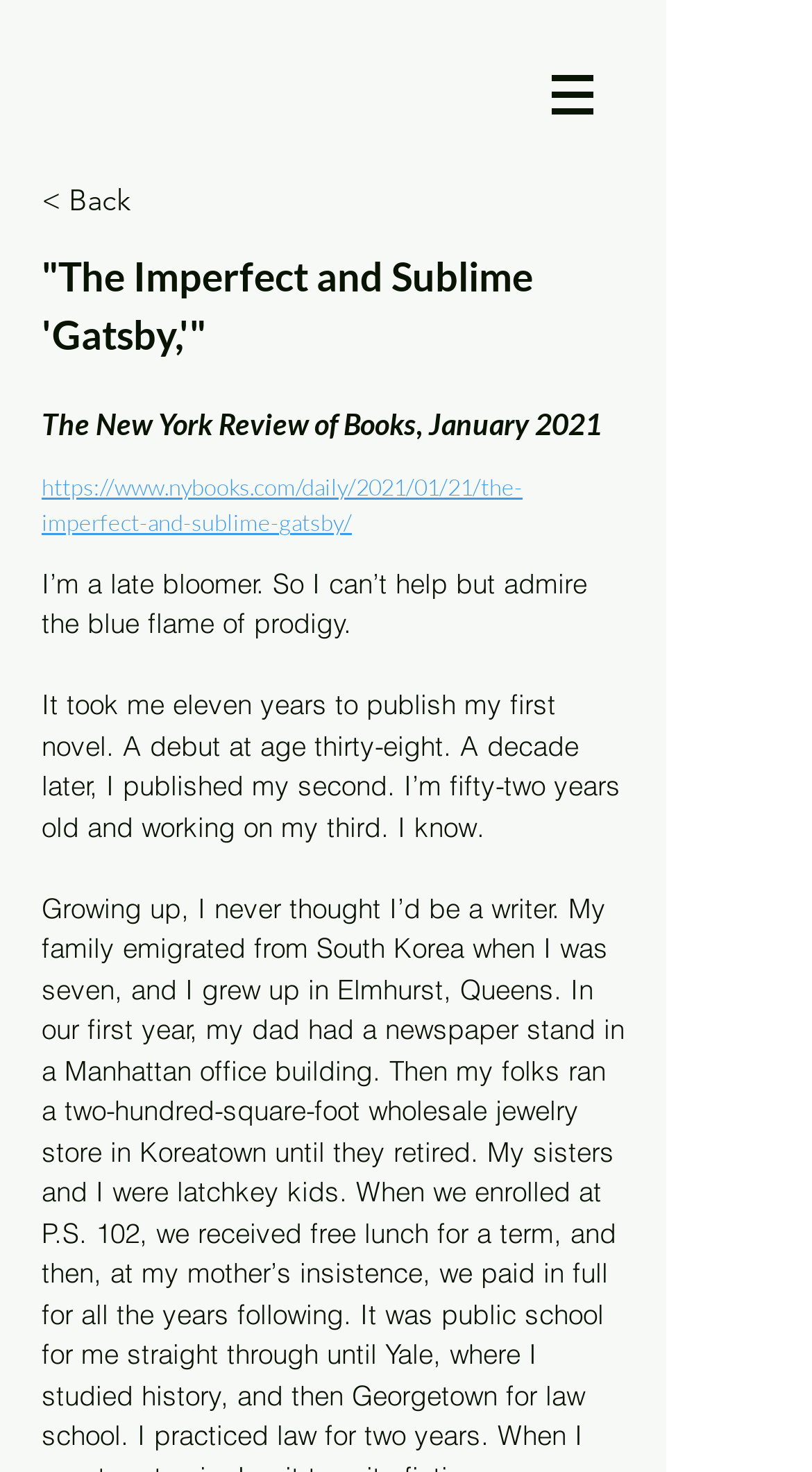What is the position of the navigation button?
Please provide a single word or phrase in response based on the screenshot.

Top-right